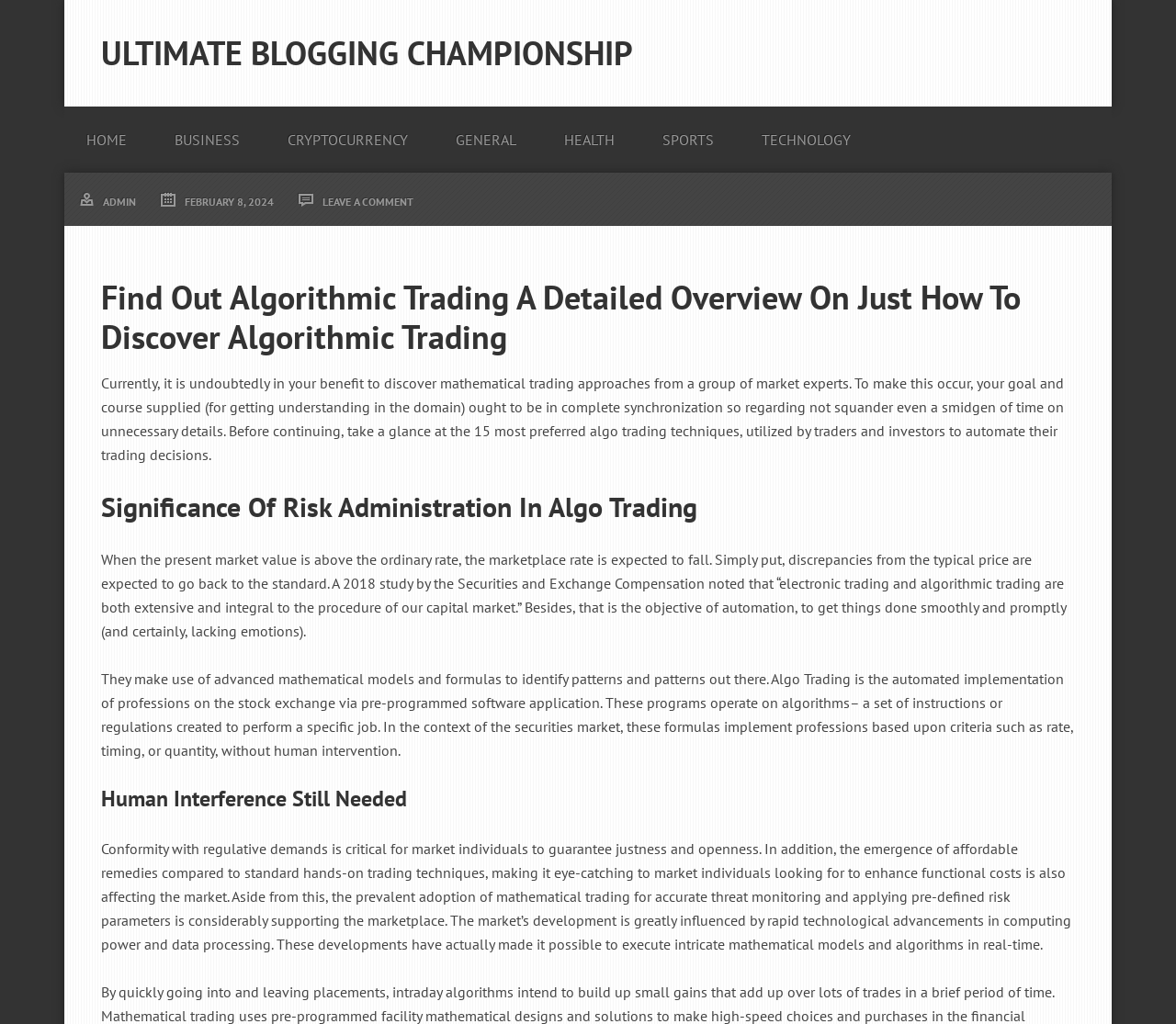What drives the growth of the algo trading market?
Give a one-word or short-phrase answer derived from the screenshot.

Technological advancements